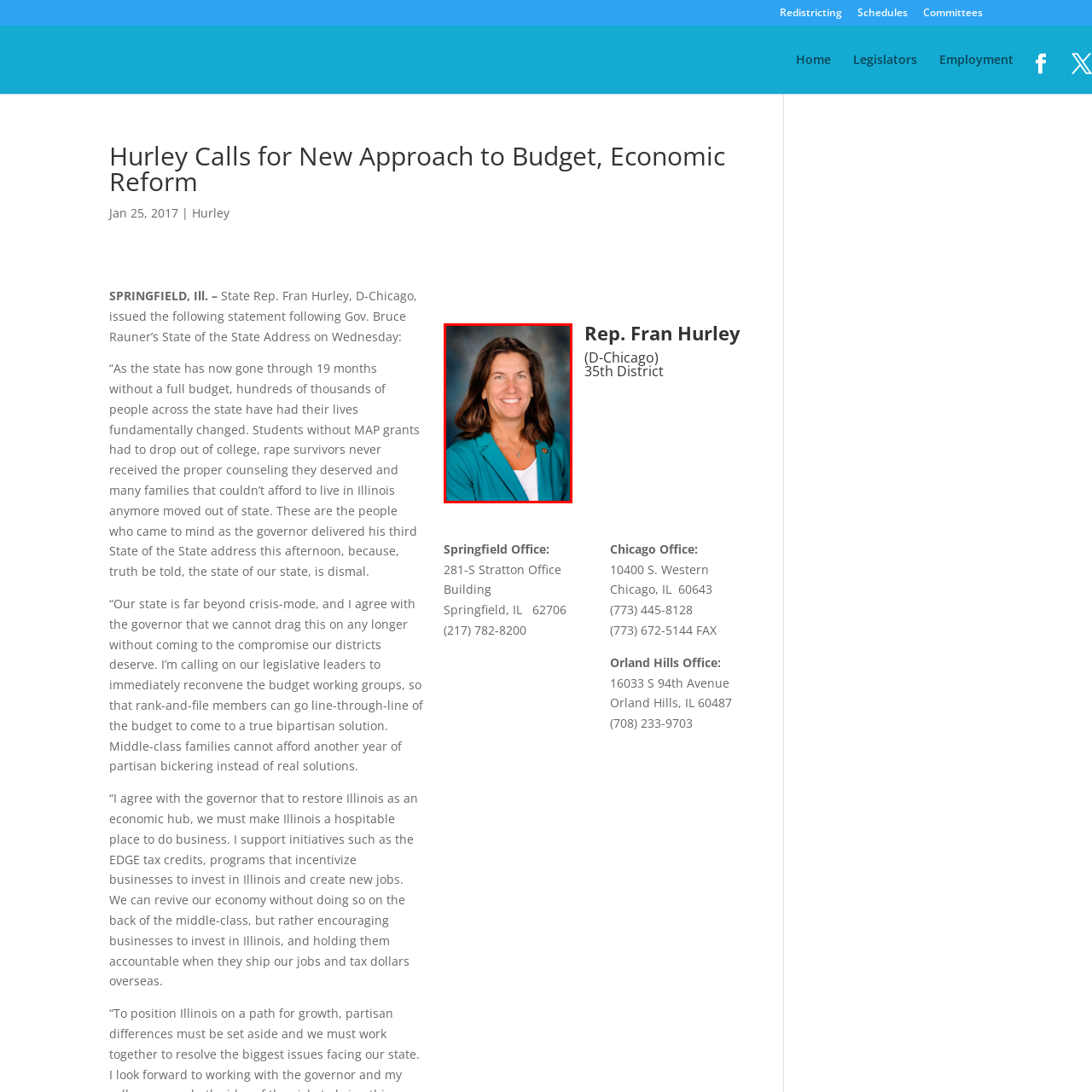Look closely at the section within the red border and give a one-word or brief phrase response to this question: 
What is the focus of State Representative Fran Hurley's legislation?

families and businesses